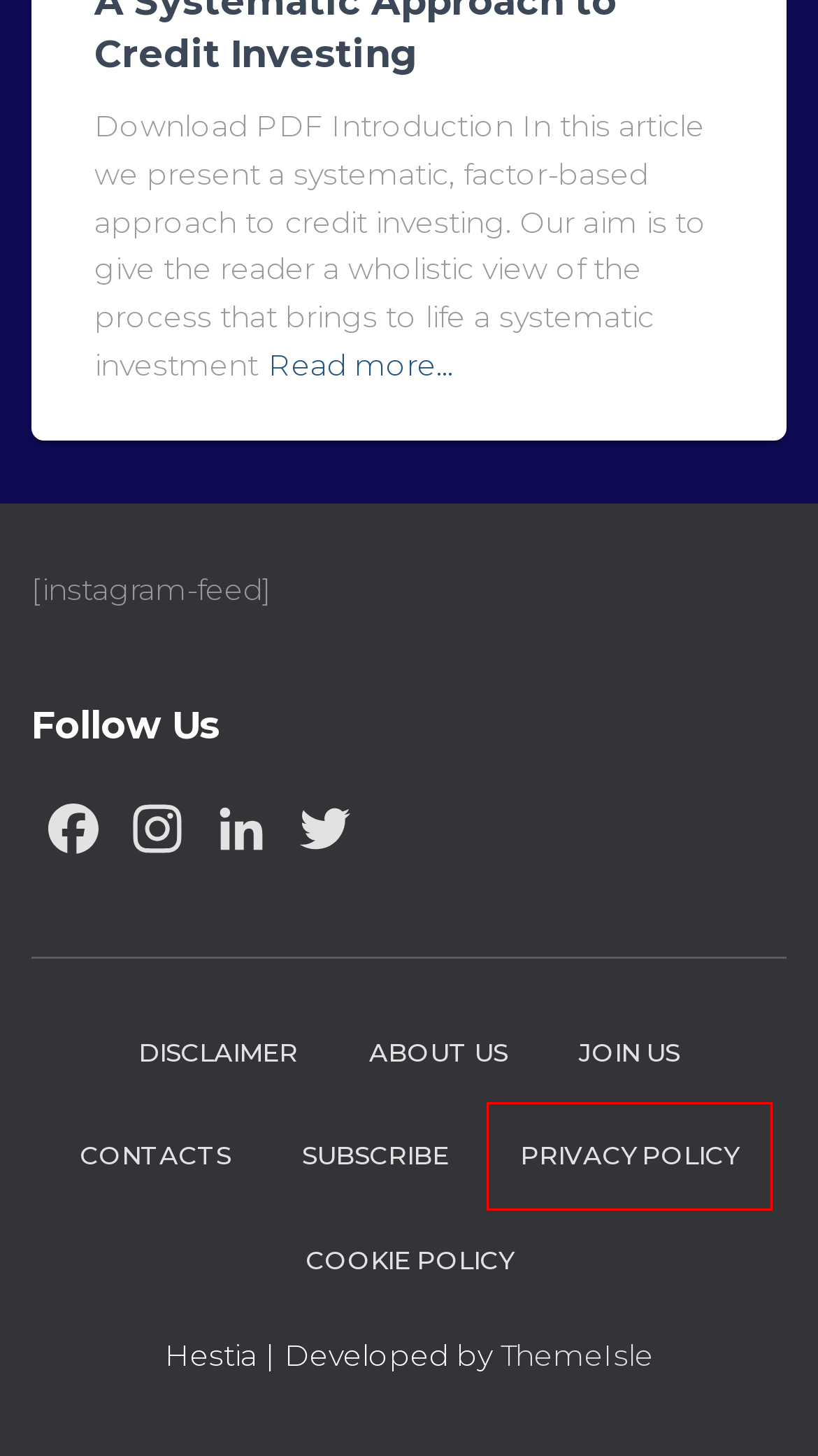Provided is a screenshot of a webpage with a red bounding box around an element. Select the most accurate webpage description for the page that appears after clicking the highlighted element. Here are the candidates:
A. Privacy Policy – BSIC | Bocconi Students Investment Club
B. Exploring the Practicality of Merger Arbitragе – BSIC | Bocconi Students Investment Club
C. Premium WordPress Themes, Templates & Plugins @ ThemeIsle
D. About Us – BSIC | Bocconi Students Investment Club
E. Disclaimer – BSIC | Bocconi Students Investment Club
F. Contacts – BSIC | Bocconi Students Investment Club
G. Subscribe – BSIC | Bocconi Students Investment Club
H. Join Us – BSIC | Bocconi Students Investment Club

A